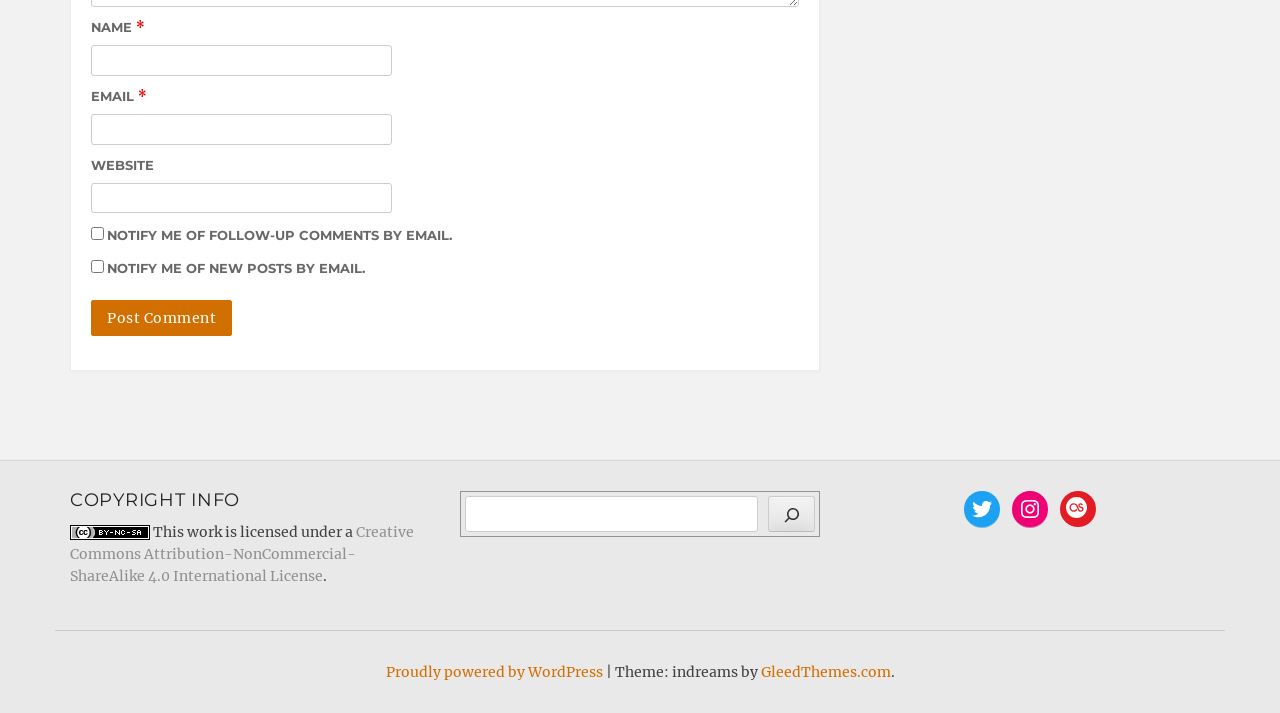Mark the bounding box of the element that matches the following description: "parent_node: NAME * name="author"".

[0.071, 0.063, 0.306, 0.106]